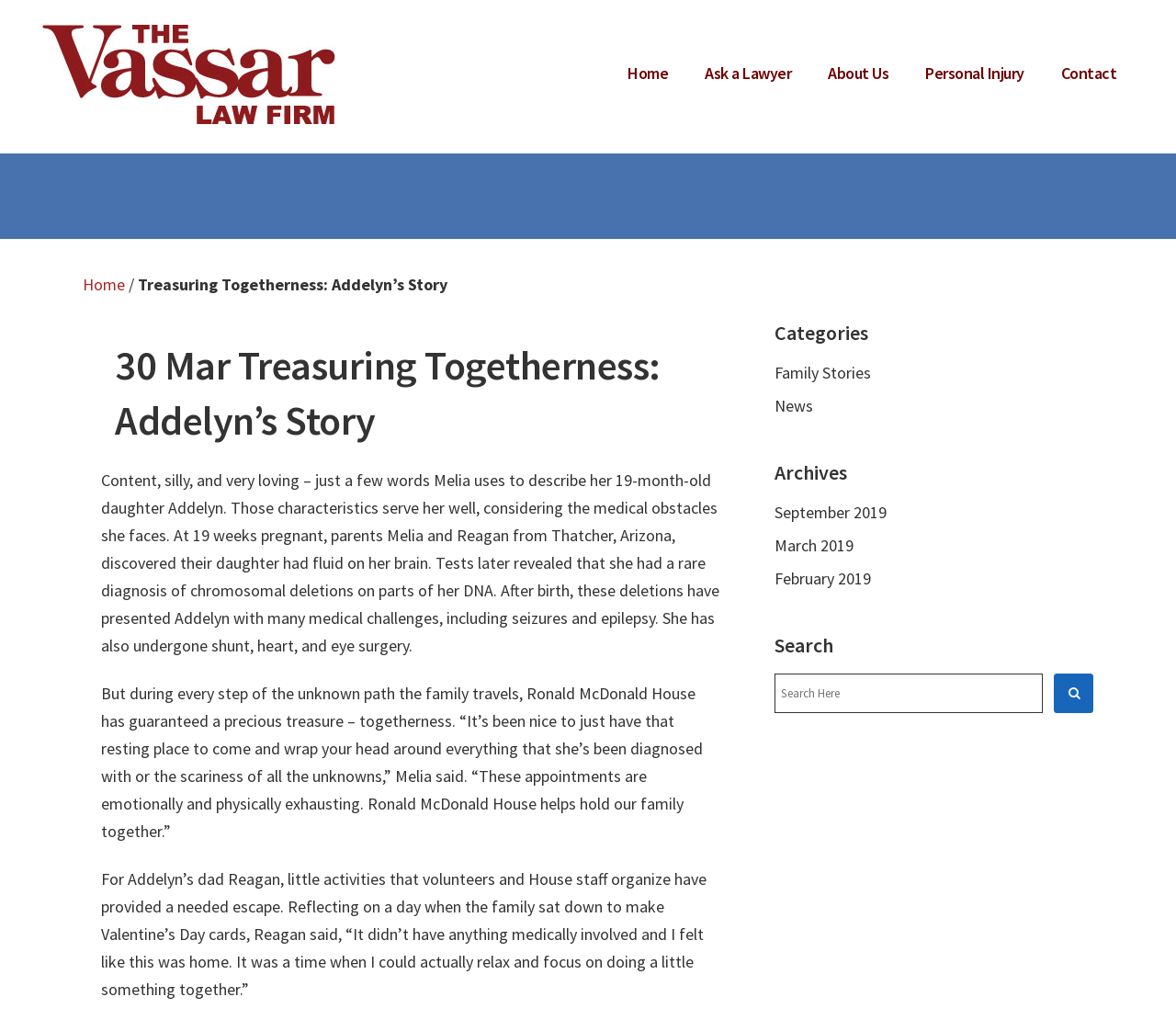Identify the bounding box coordinates of the region that should be clicked to execute the following instruction: "Go to the 'Personal Injury' page".

[0.771, 0.0, 0.886, 0.143]